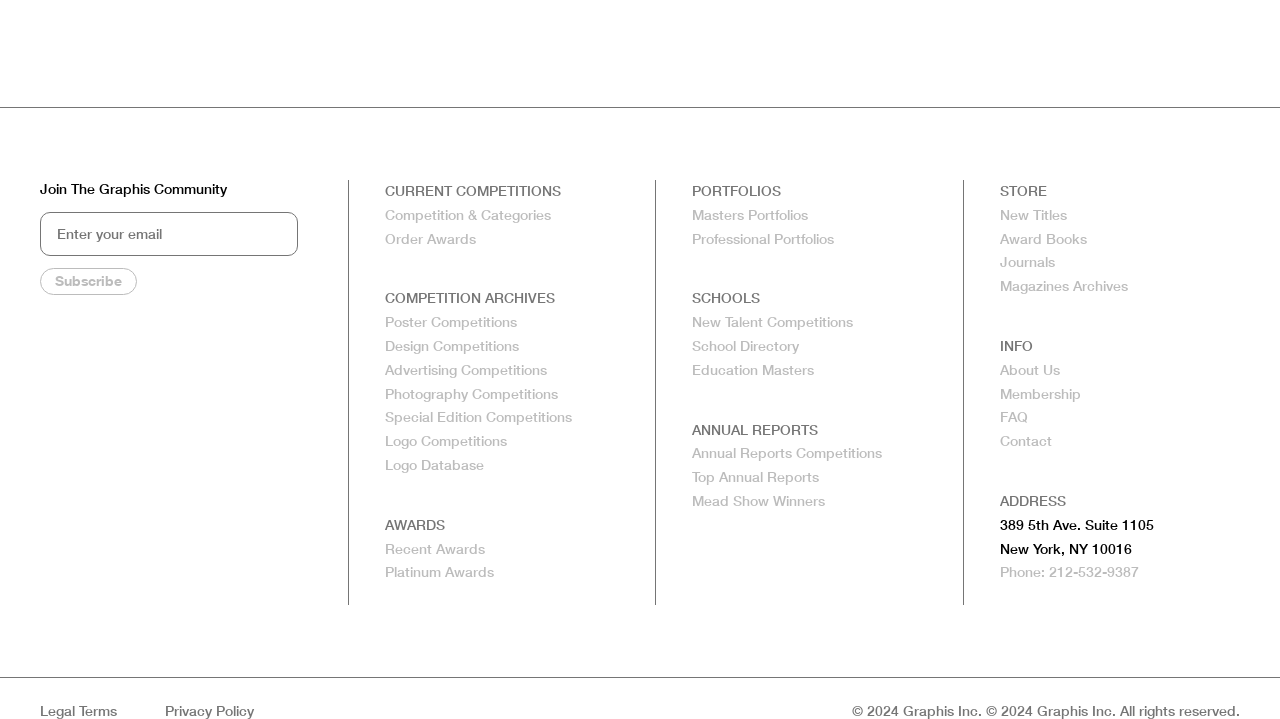Predict the bounding box coordinates for the UI element described as: "Contact". The coordinates should be four float numbers between 0 and 1, presented as [left, top, right, bottom].

[0.781, 0.601, 0.821, 0.626]